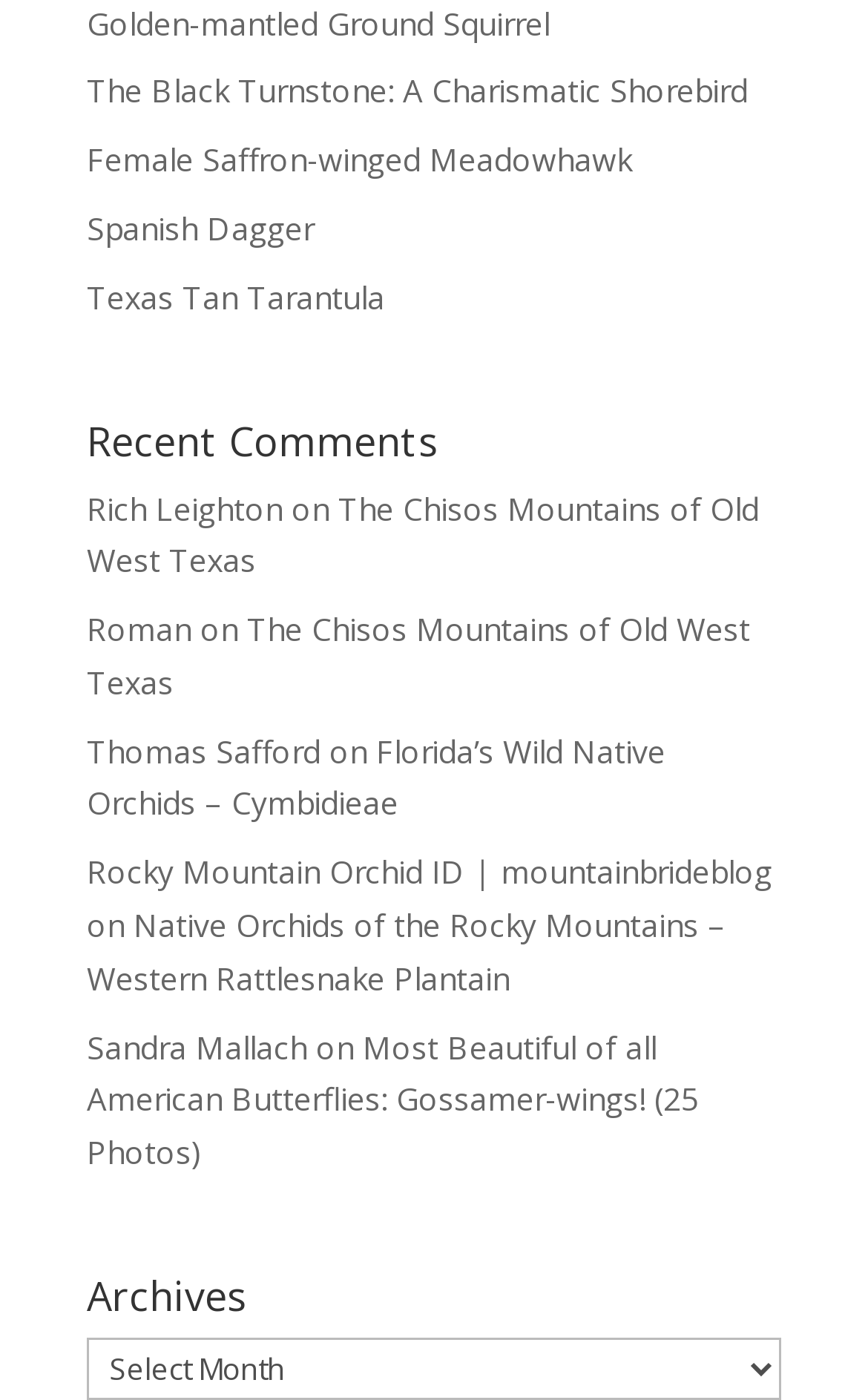Give a one-word or one-phrase response to the question: 
What is the second heading on the webpage?

Archives